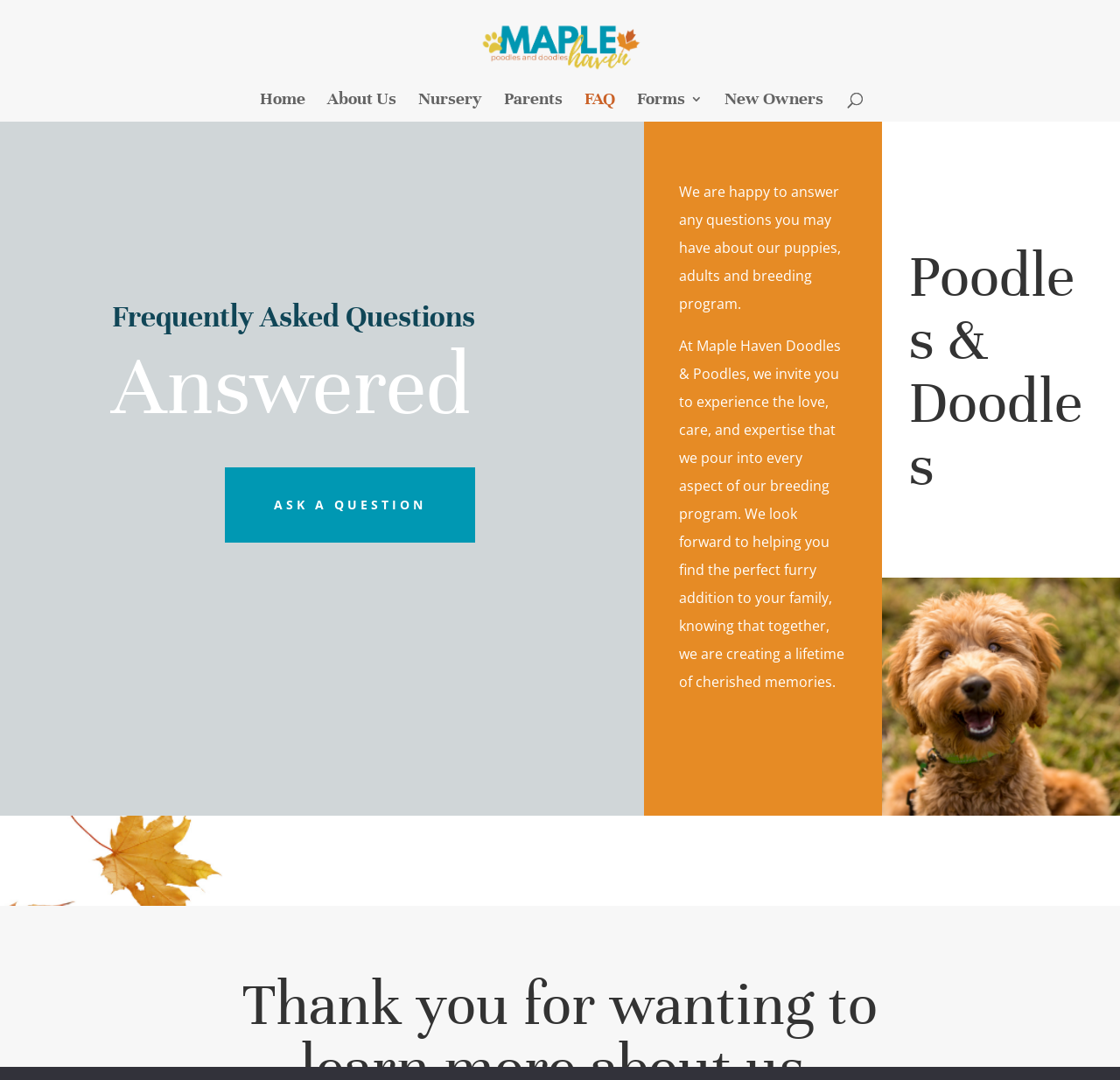Specify the bounding box coordinates of the element's region that should be clicked to achieve the following instruction: "go to forms page". The bounding box coordinates consist of four float numbers between 0 and 1, in the format [left, top, right, bottom].

[0.568, 0.086, 0.627, 0.113]